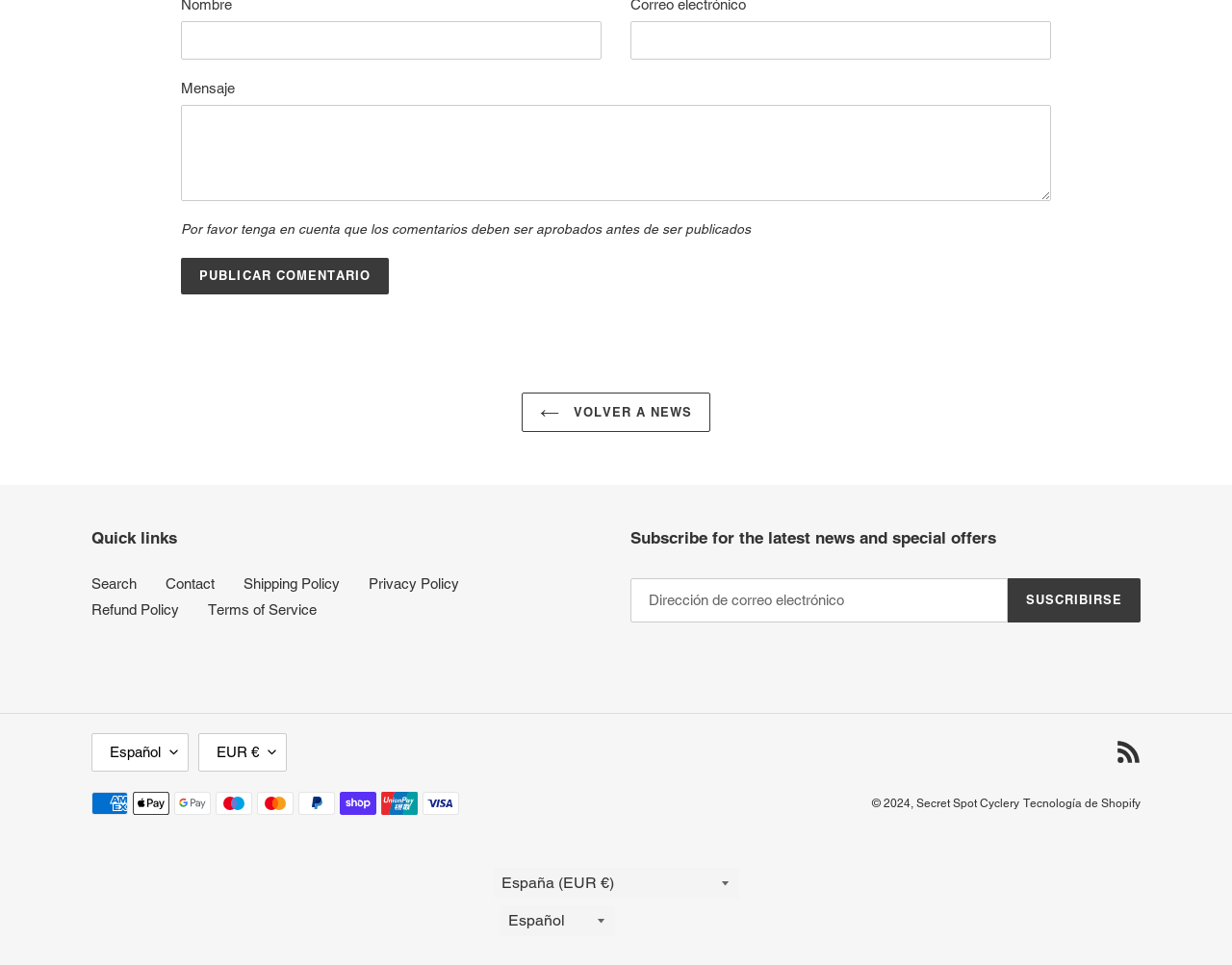Bounding box coordinates are specified in the format (top-left x, top-left y, bottom-right x, bottom-right y). All values are floating point numbers bounded between 0 and 1. Please provide the bounding box coordinate of the region this sentence describes: parent_node: Correo electrónico name="comment[email]"

[0.512, 0.021, 0.853, 0.061]